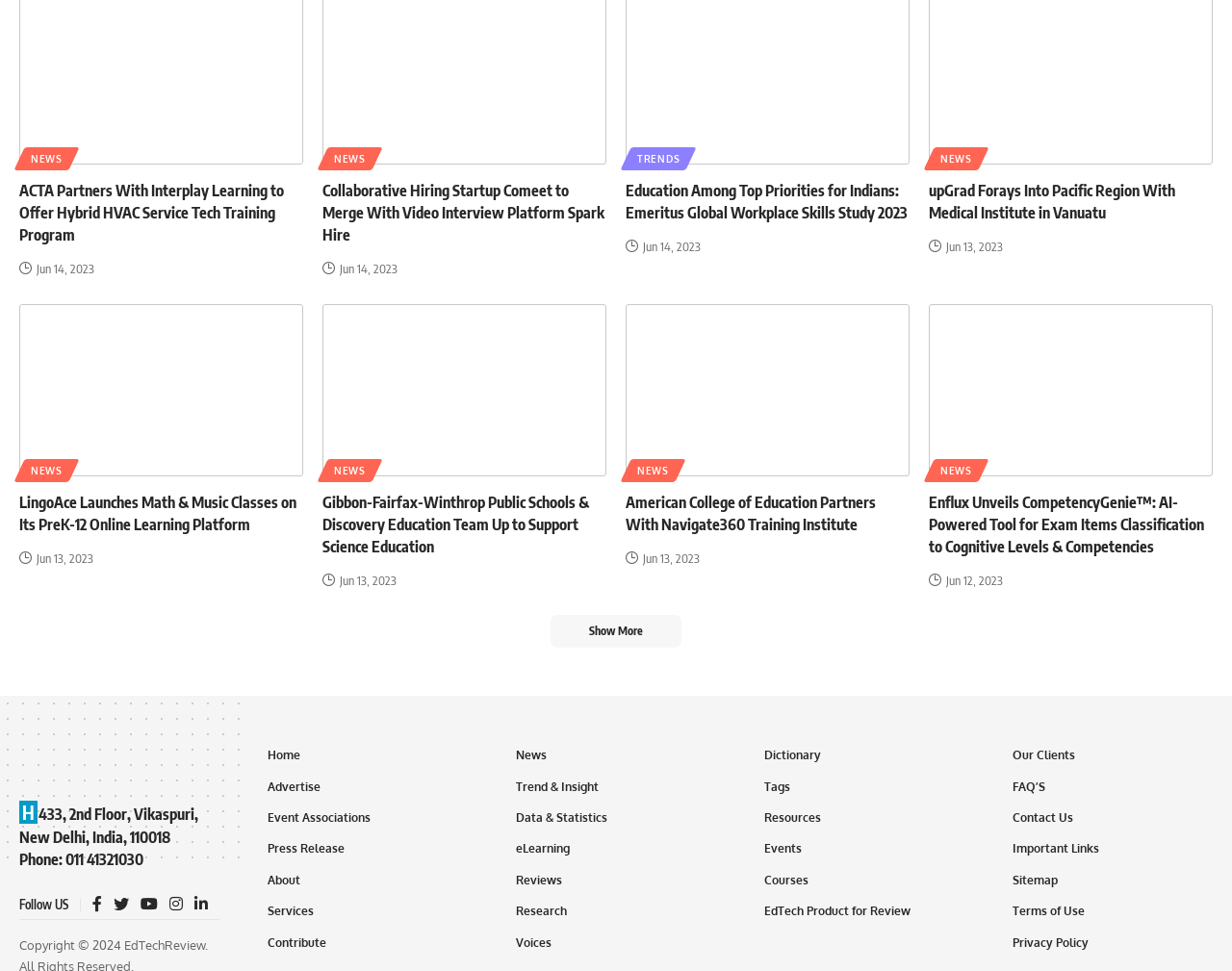Find the bounding box coordinates for the element that must be clicked to complete the instruction: "Go to the 'Home' page". The coordinates should be four float numbers between 0 and 1, indicated as [left, top, right, bottom].

[0.217, 0.766, 0.38, 0.793]